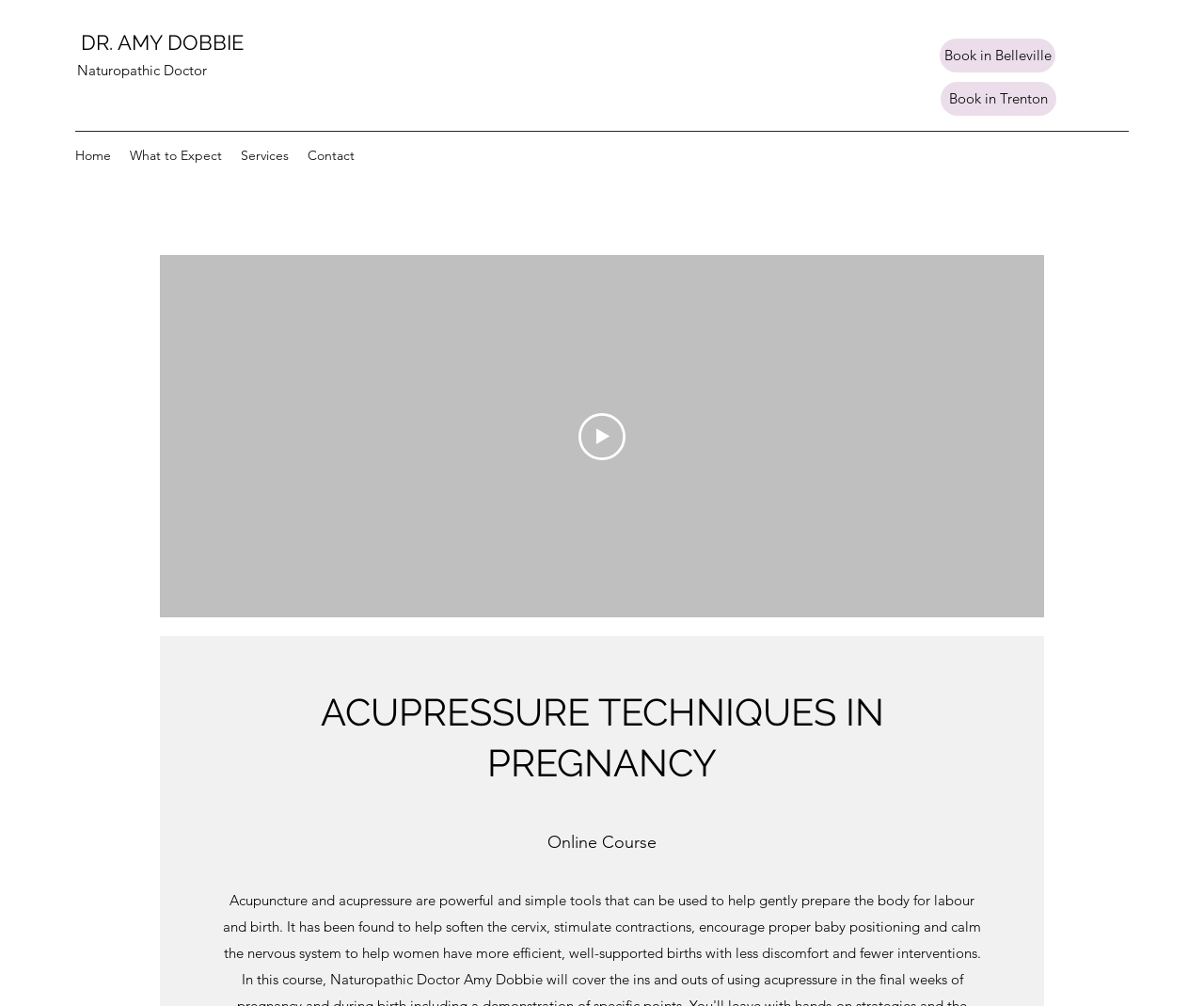Please provide a one-word or phrase answer to the question: 
How many booking options are available?

2